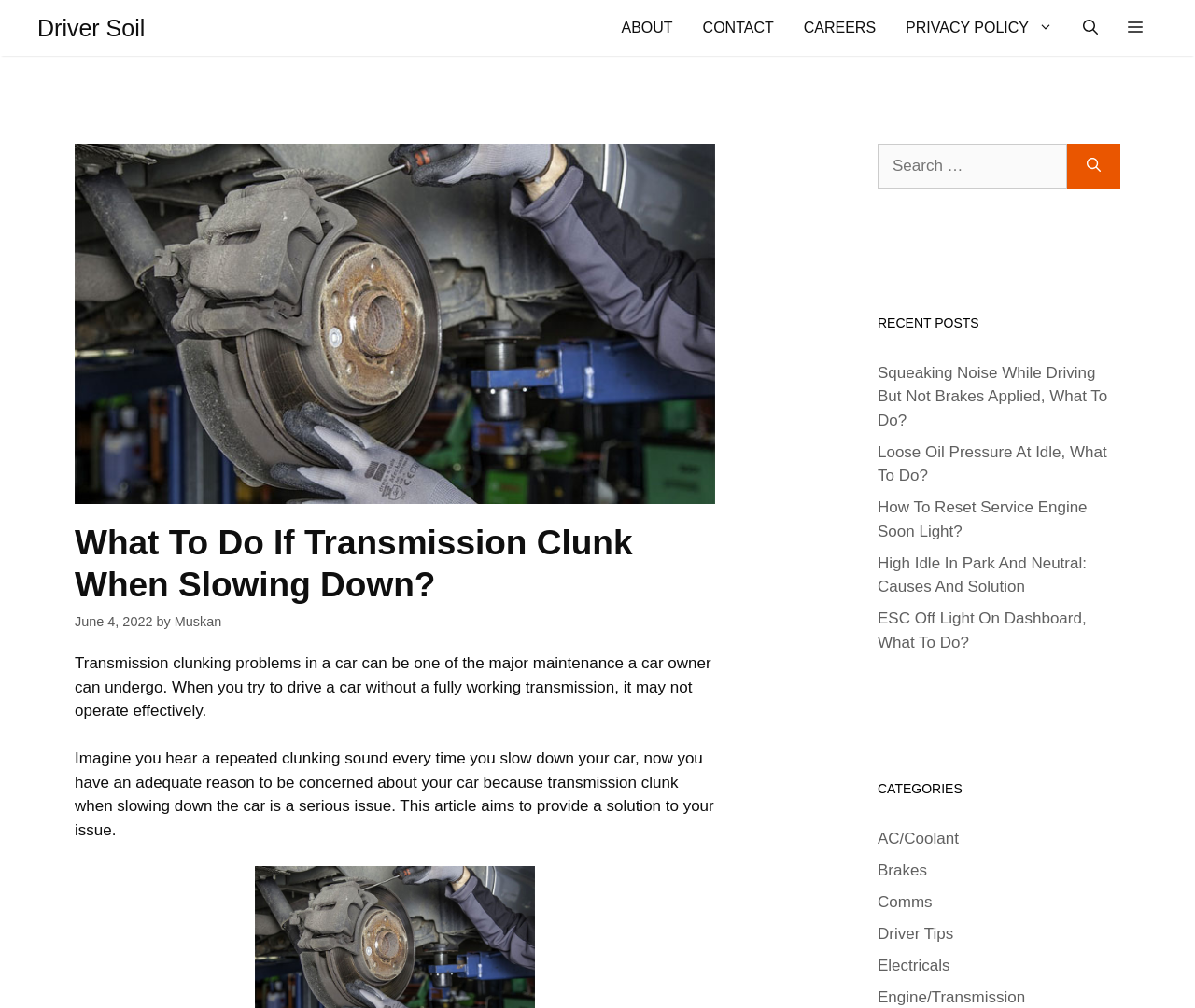Respond to the following query with just one word or a short phrase: 
Who is the author of the article?

Muskan